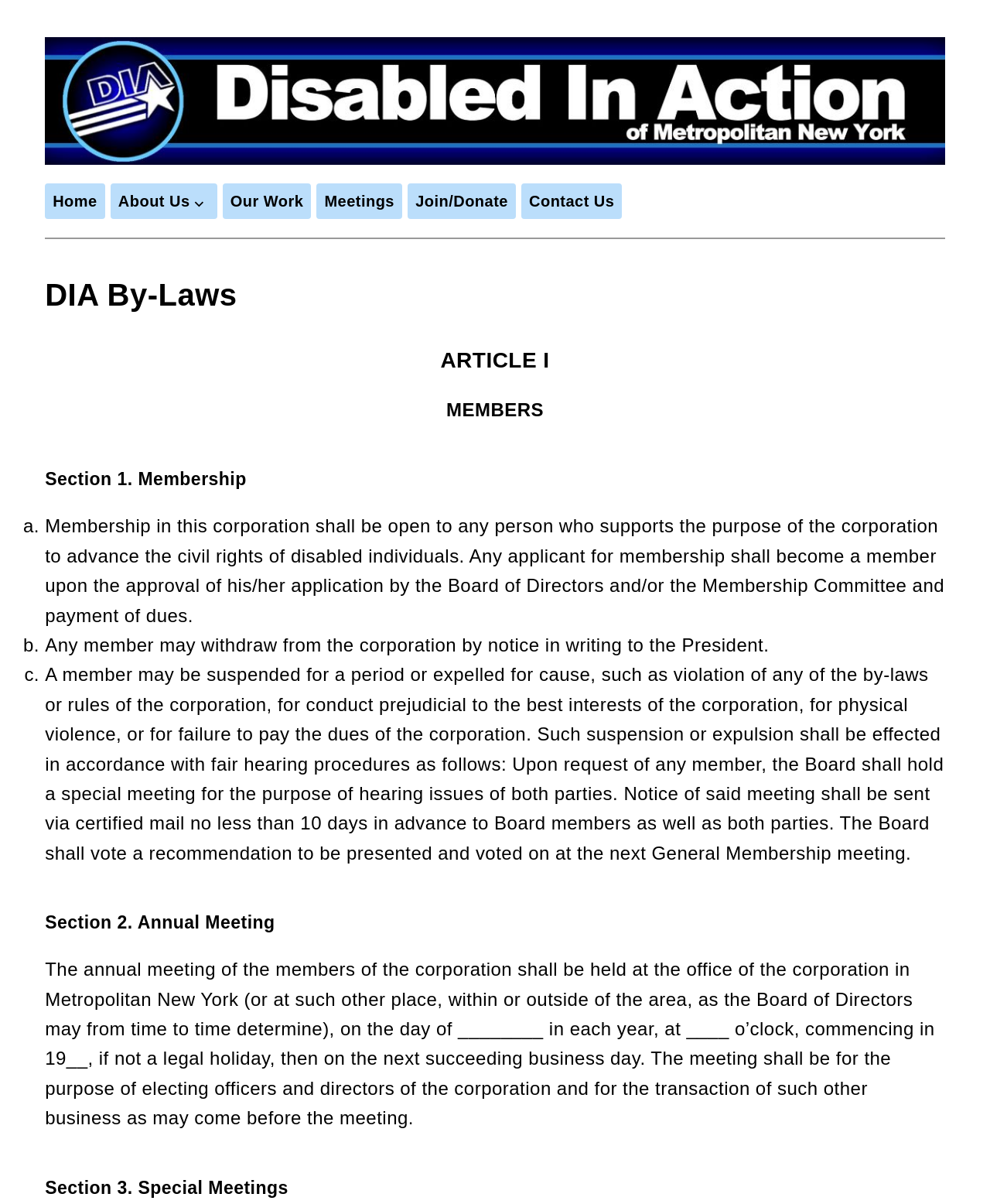From the element description: "X (Twitter)", extract the bounding box coordinates of the UI element. The coordinates should be expressed as four float numbers between 0 and 1, in the order [left, top, right, bottom].

None